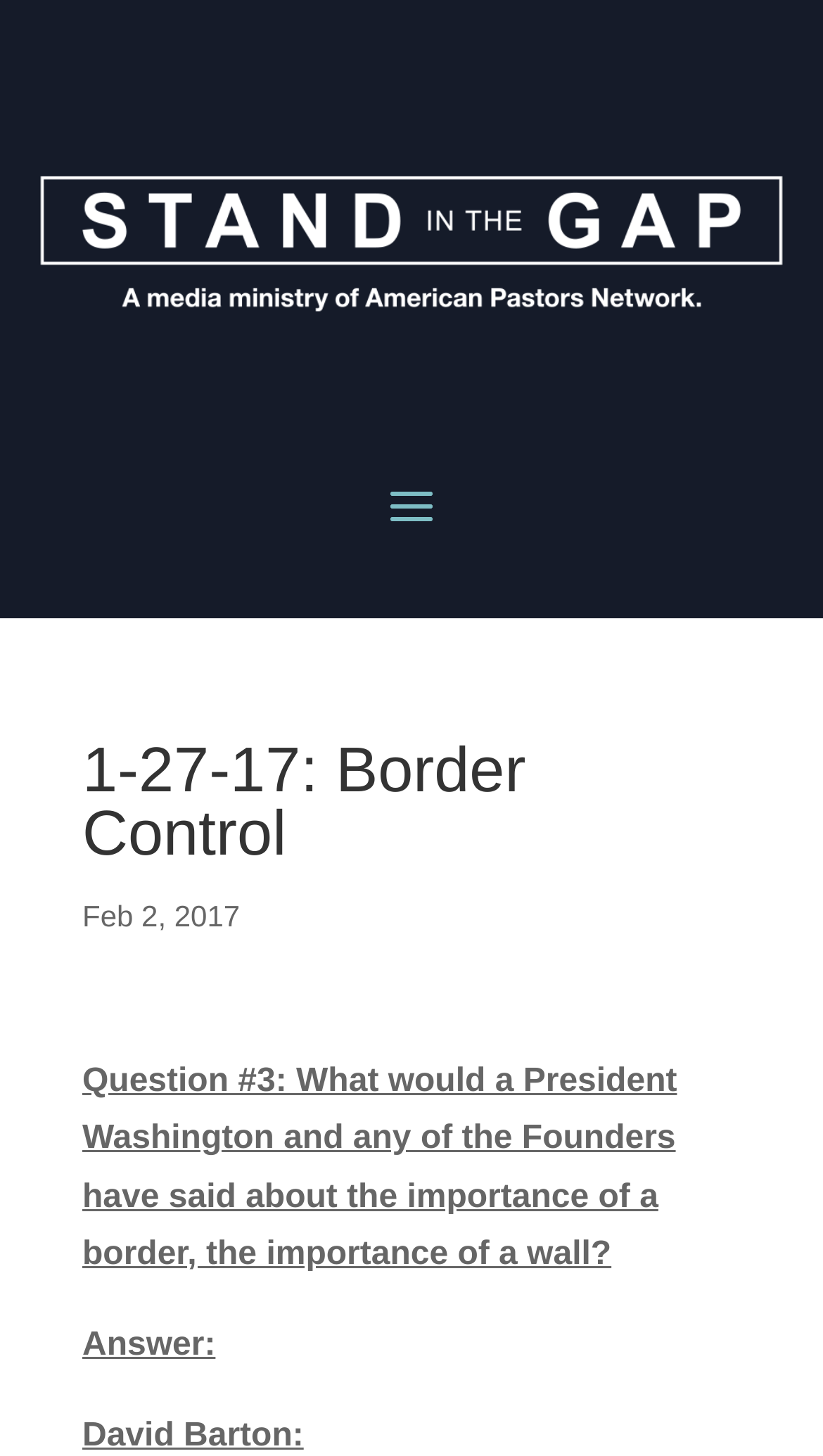What is the date of the article?
Please provide a single word or phrase as your answer based on the screenshot.

Feb 2, 2017